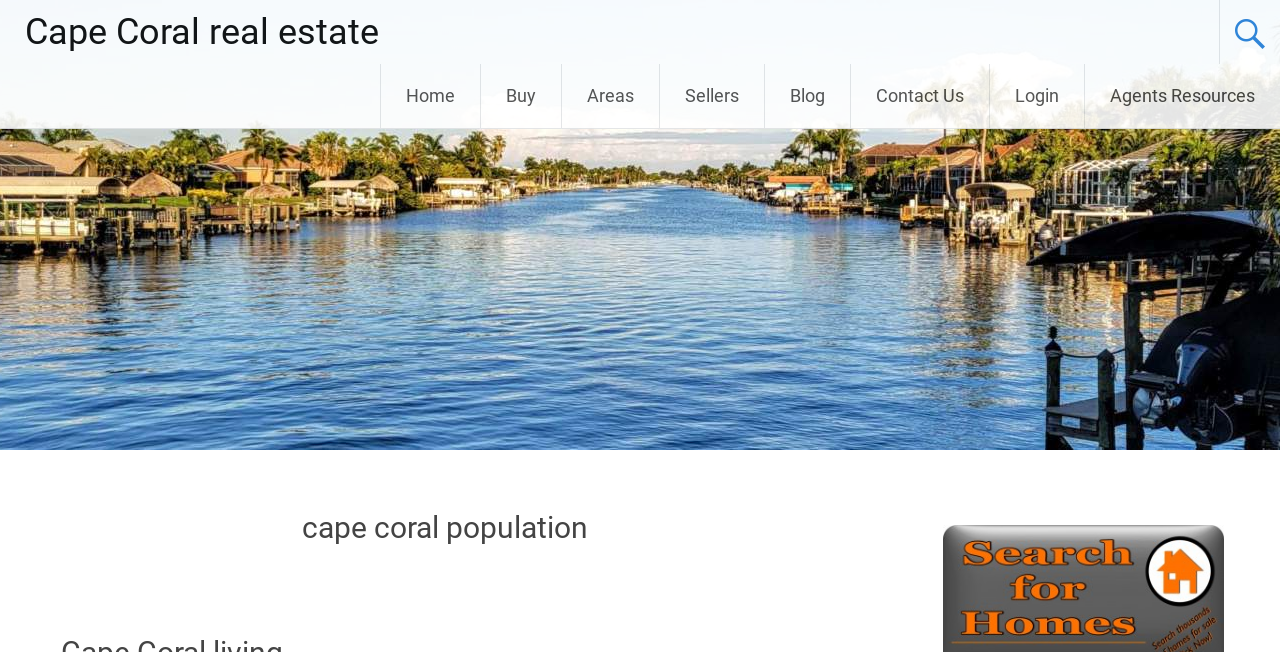Generate a comprehensive description of the contents of the webpage.

The webpage is about Cape Coral real estate, with a focus on the population of Cape Coral. At the top, there is a large heading that reads "Cape Coral real estate" with a link to the same title. Below this heading, there is a row of links, including "Home", "Buy", "Areas", "Sellers", "Blog", "Contact Us", "Login", and "Agents Resources", which are evenly spaced and aligned horizontally.

Further down the page, there is a smaller heading that reads "cape coral population", which is positioned near the top-left corner of the page. This heading is part of a larger section that takes up most of the page's width.

There are no images on the page, and the content is primarily composed of links and headings. The layout is organized, with clear headings and concise text, making it easy to navigate.